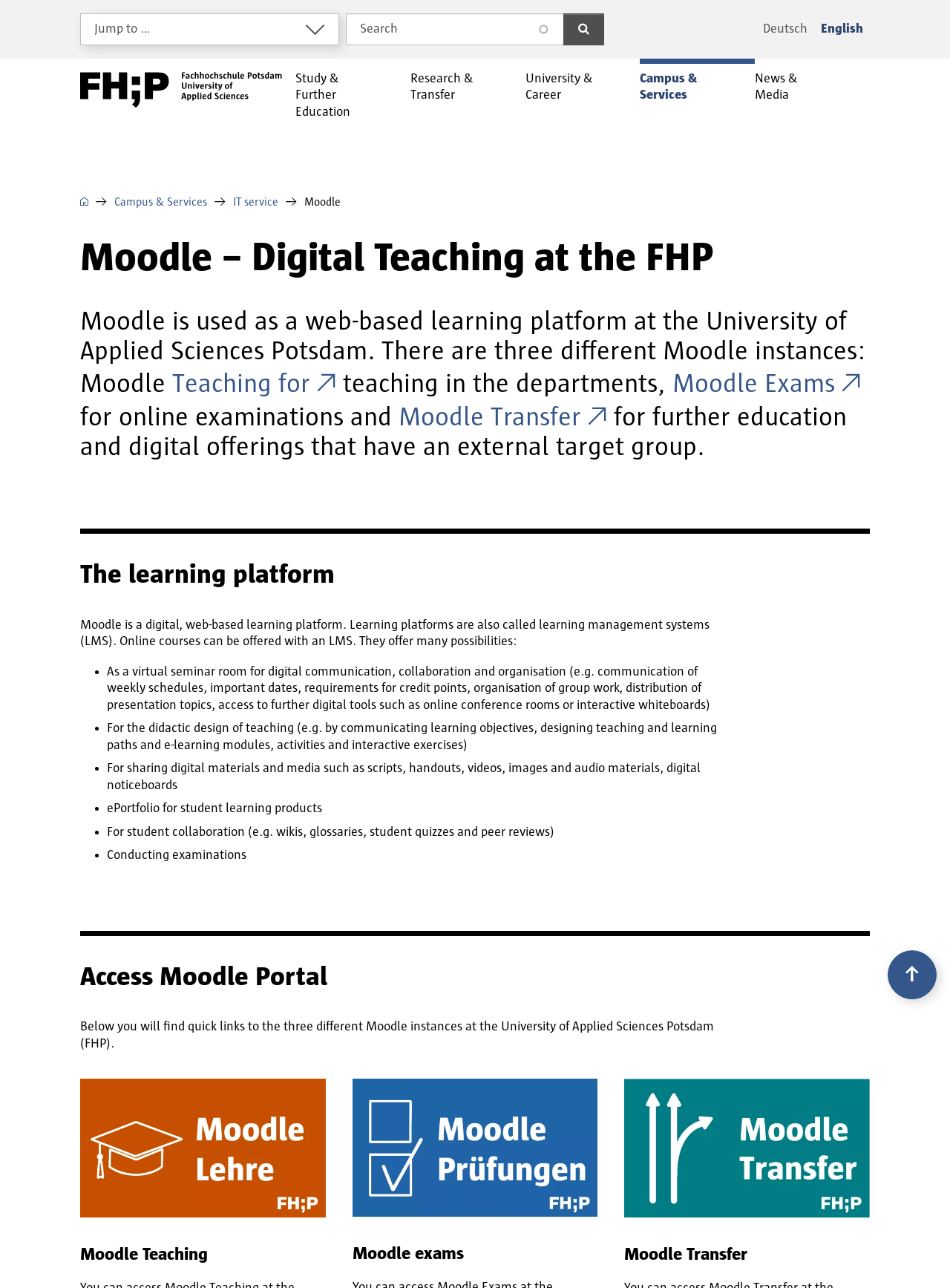Use a single word or phrase to answer the question:
What is Moodle Transfer used for?

Further education and digital offerings